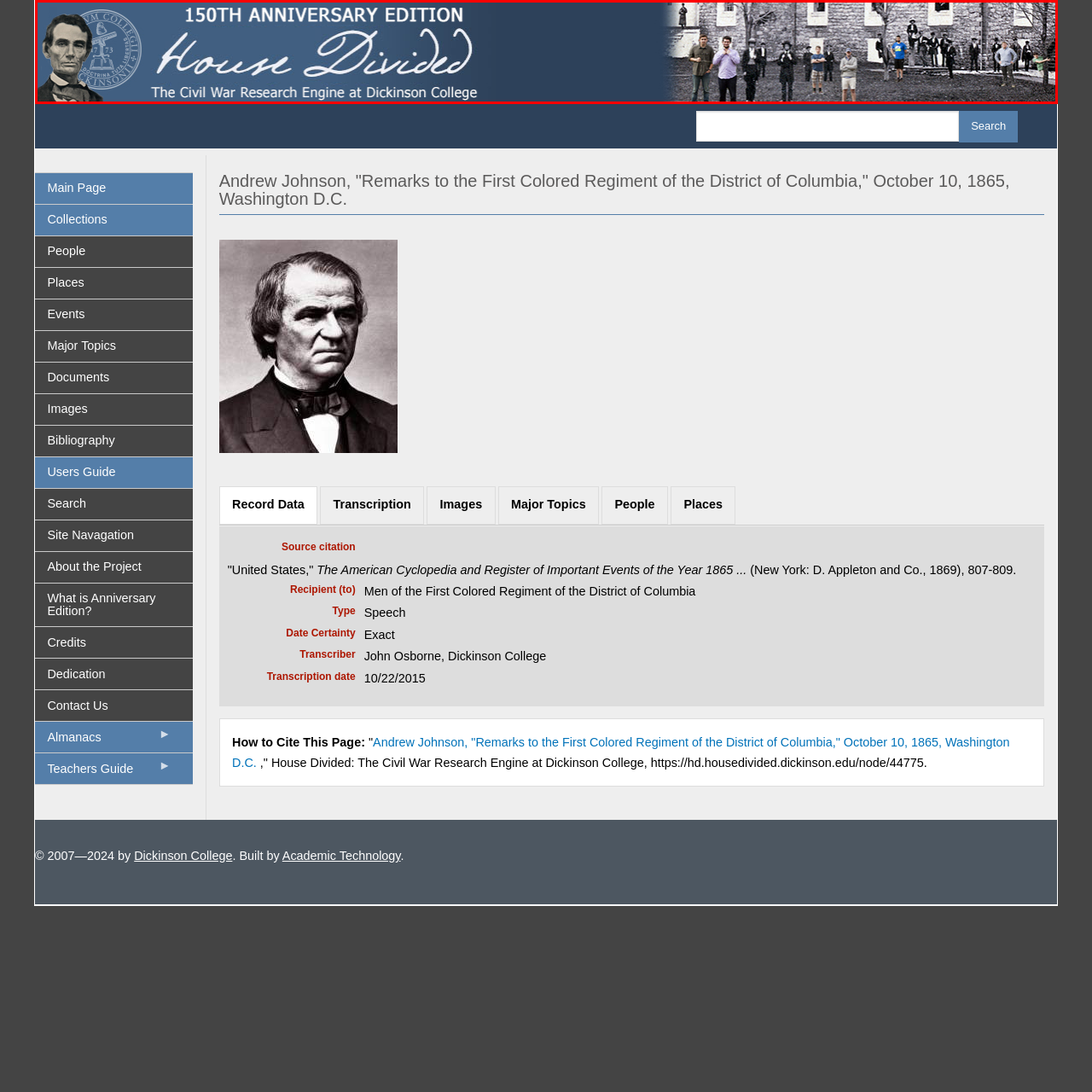Who is depicted on the left side of the image?
Focus on the content inside the red bounding box and offer a detailed explanation.

The image features an artistic representation of Abraham Lincoln, capturing his likeness in a vintage style, on the left side, which suggests that the person depicted is Abraham Lincoln.